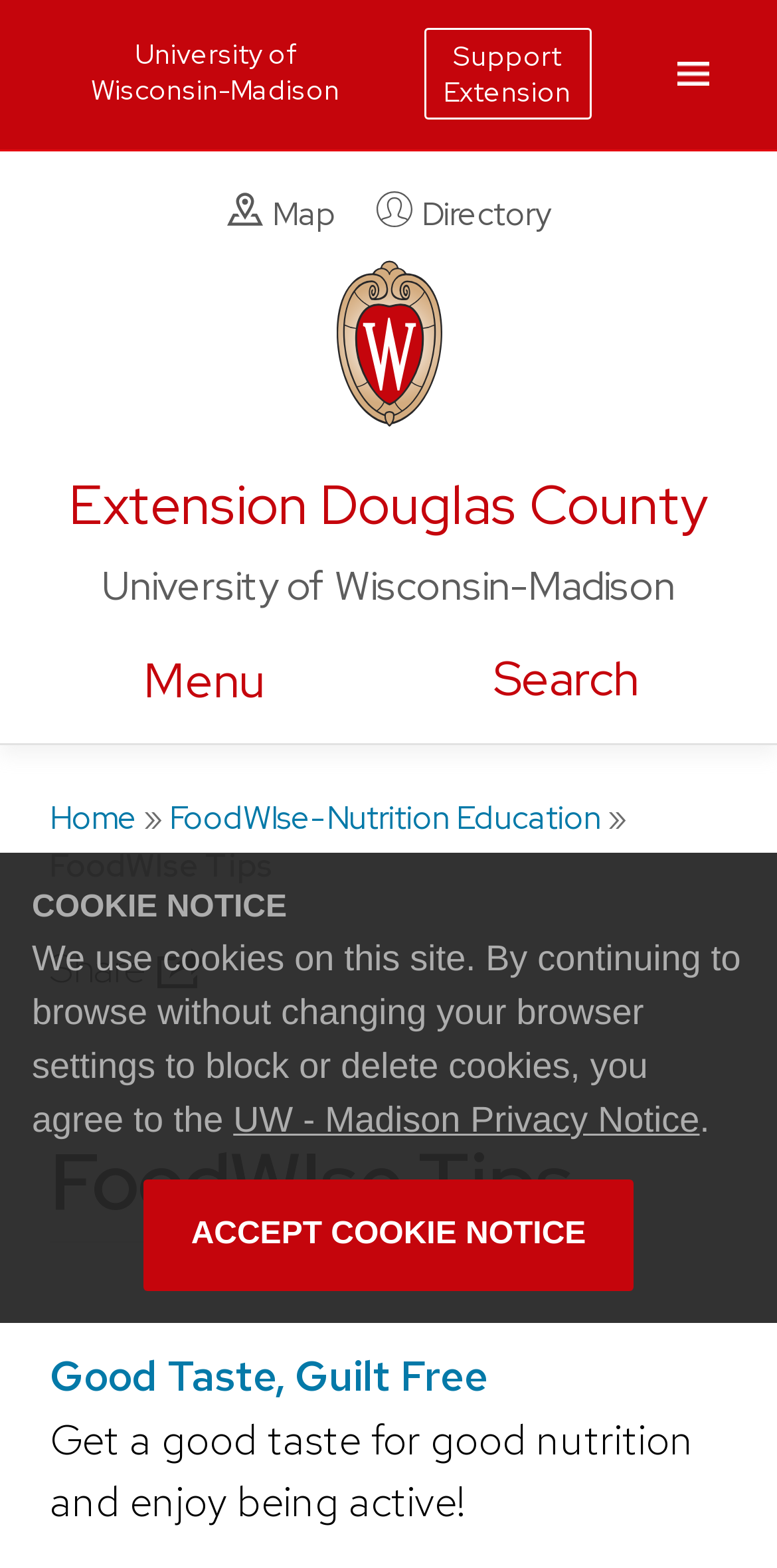Determine the bounding box coordinates of the element that should be clicked to execute the following command: "Toggle navigation".

None